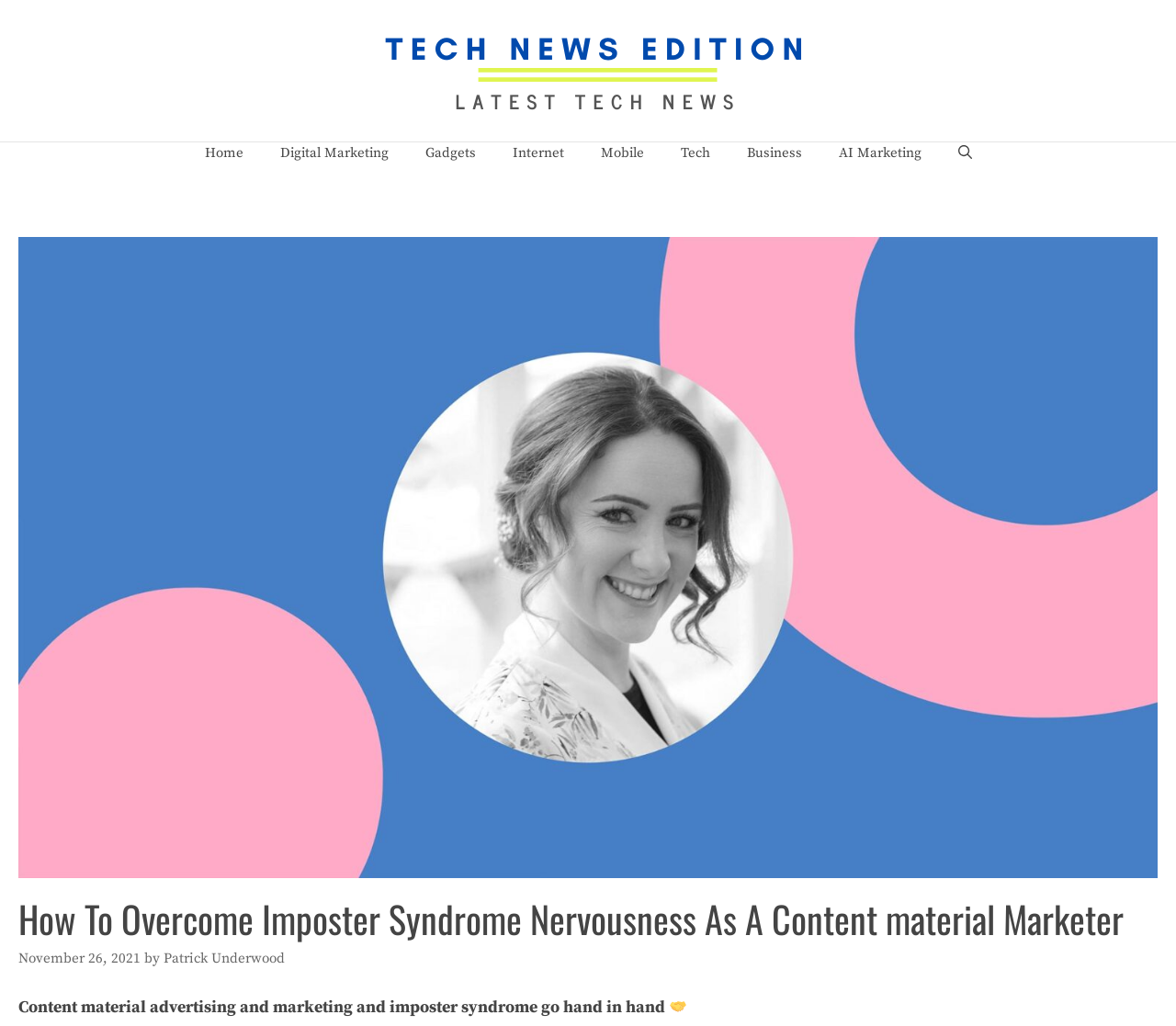Who is the author of the article?
Please provide a single word or phrase as your answer based on the image.

Patrick Underwood